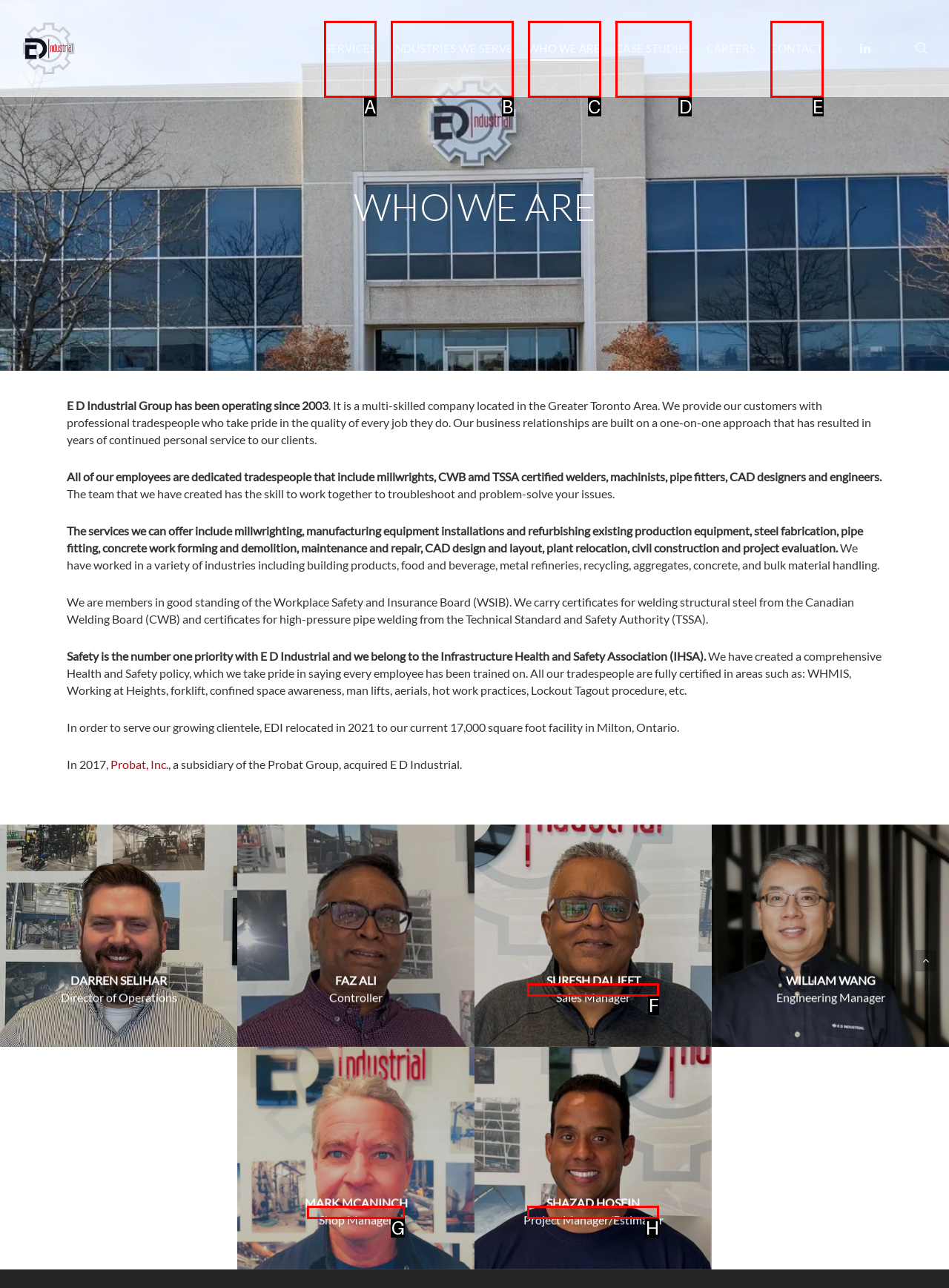From the choices provided, which HTML element best fits the description: Contact? Answer with the appropriate letter.

E